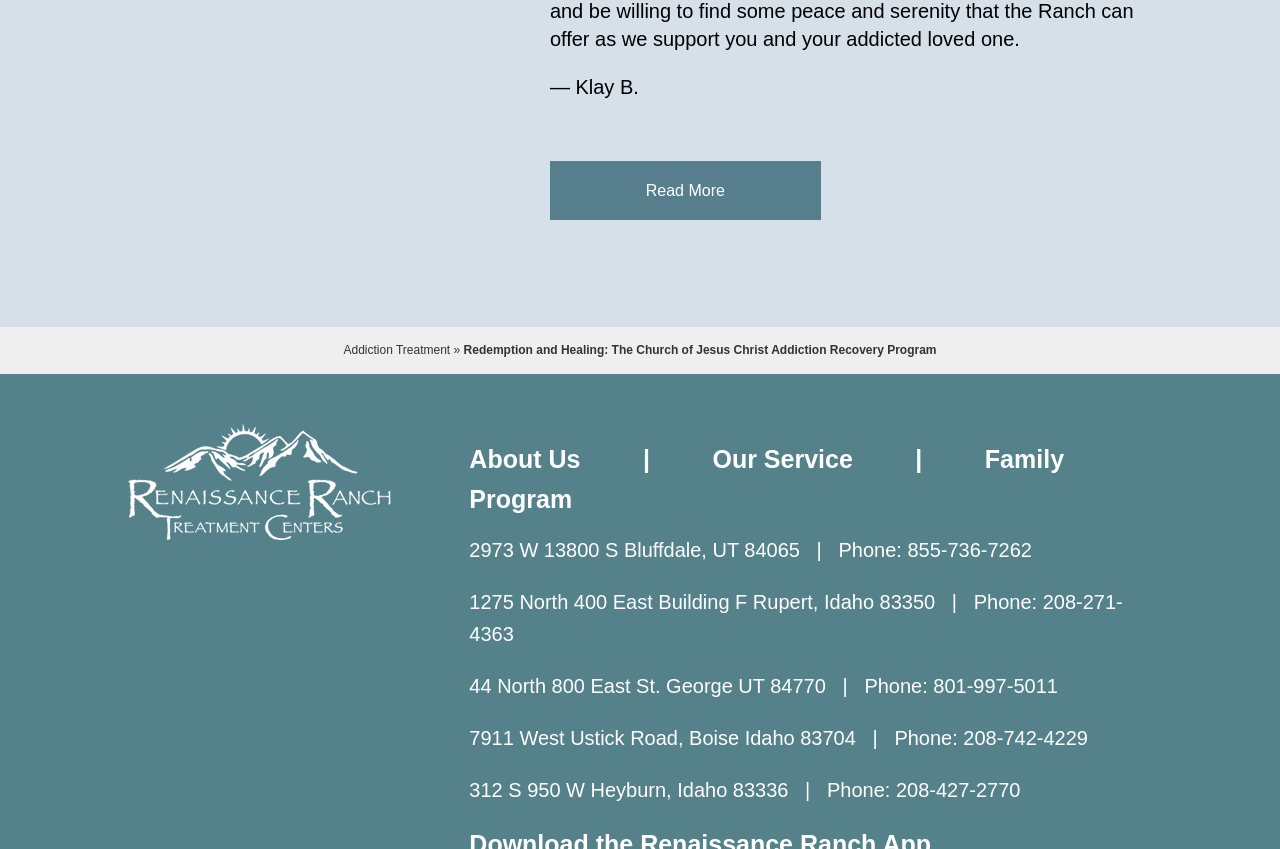Show the bounding box coordinates of the element that should be clicked to complete the task: "Get contact information for Bluffdale, UT location".

[0.367, 0.635, 0.625, 0.661]